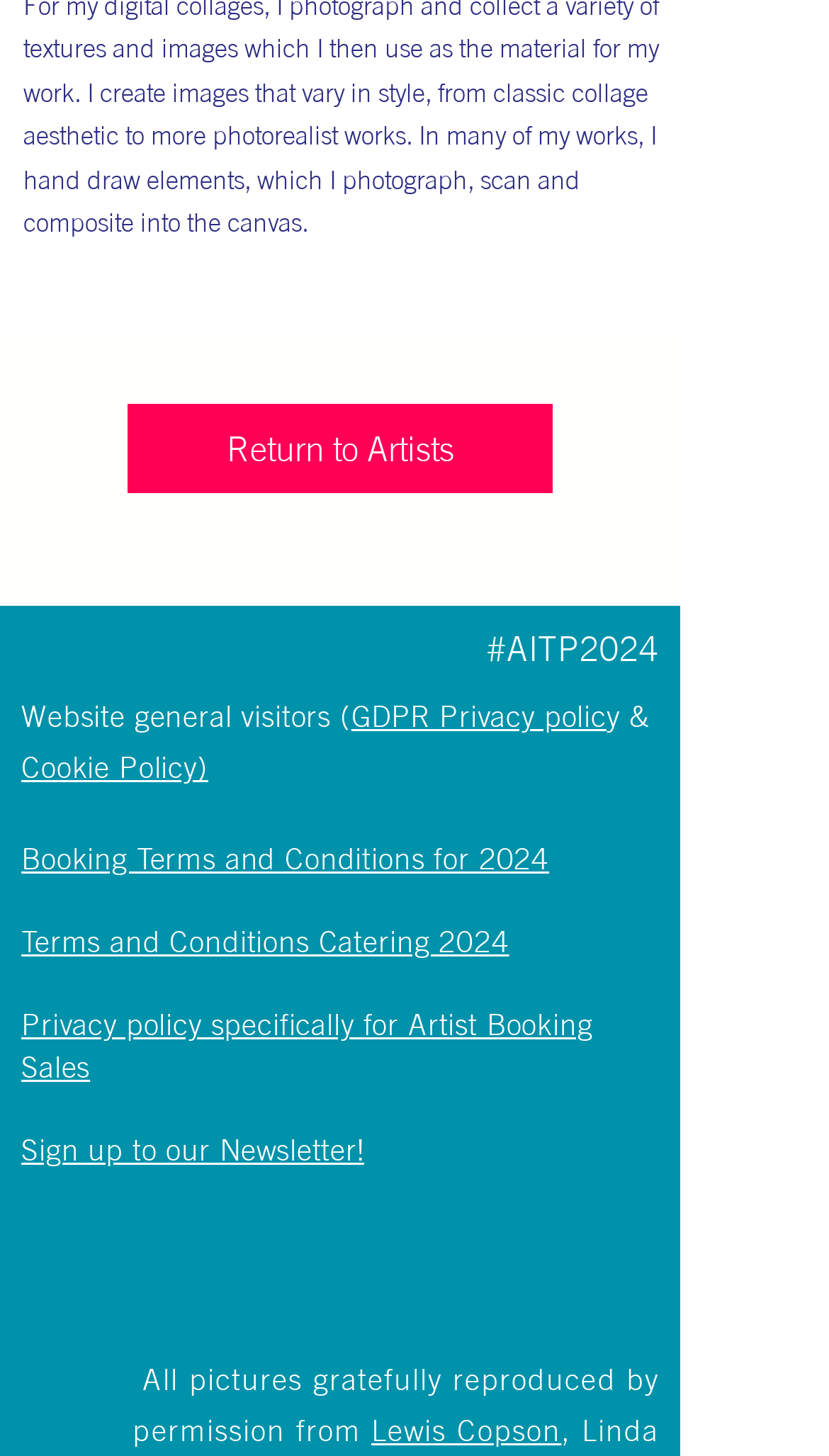How many links are there related to policies?
Look at the image and answer the question using a single word or phrase.

4